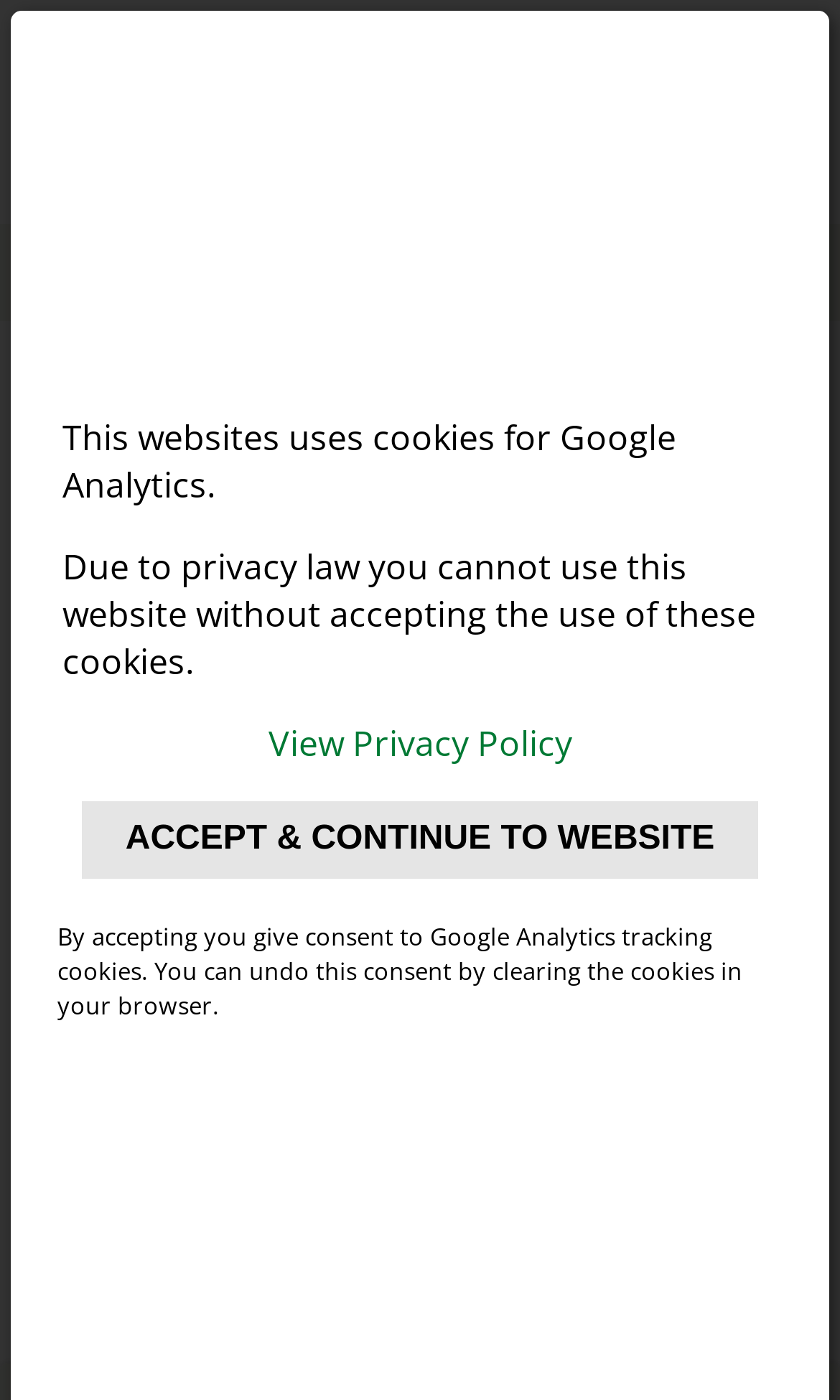What is the name of the electric moped?
Look at the screenshot and provide an in-depth answer.

The name of the electric moped can be found in the heading element 'Rottwellmeyer Otto' which is a child element of the root element.